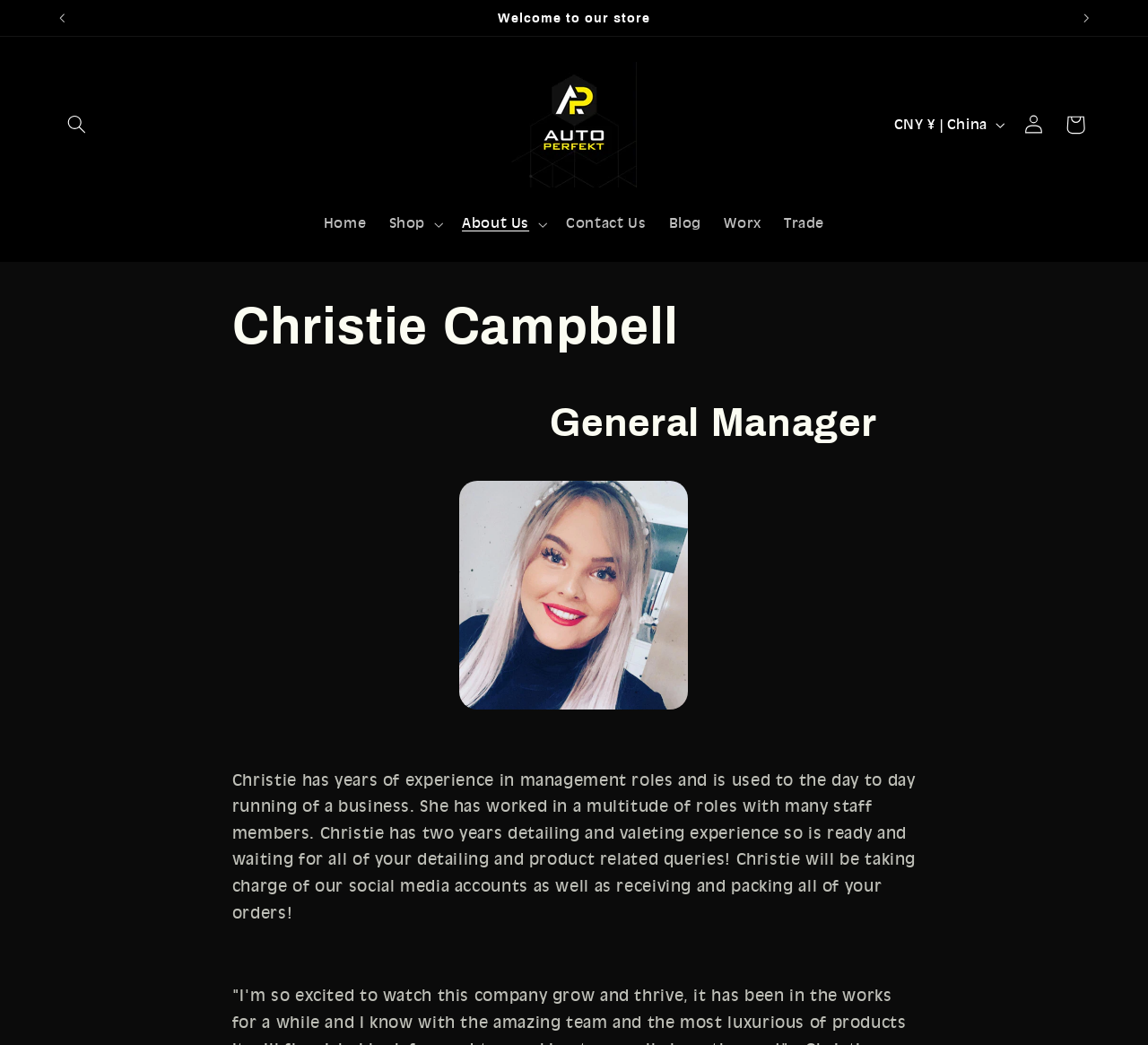Elaborate on the different components and information displayed on the webpage.

The webpage is about Christie Campbell, the General Manager of Auto Perfekt. At the top, there is an announcement bar with carousel functionality, featuring previous and next announcement buttons. Below the announcement bar, there is a search button and a link to the Auto Perfekt website, accompanied by an image of the company's logo.

The main navigation menu is situated below, consisting of links to the Home, Shop, About Us, Contact Us, Blog, Worx, and Trade pages. These links are aligned horizontally, with the Shop and About Us links having dropdown menus.

On the right side of the navigation menu, there is a country/region selector with a button labeled "CNY ¥ | China". Next to it, there are links to log in and a cart button with a popup dialog.

The main content area features a heading with Christie Campbell's name, followed by a subheading indicating her position as General Manager. Below this, there is a paragraph describing Christie's experience and qualifications, including her management roles, detailing and valeting experience, and responsibilities in social media and order fulfillment.